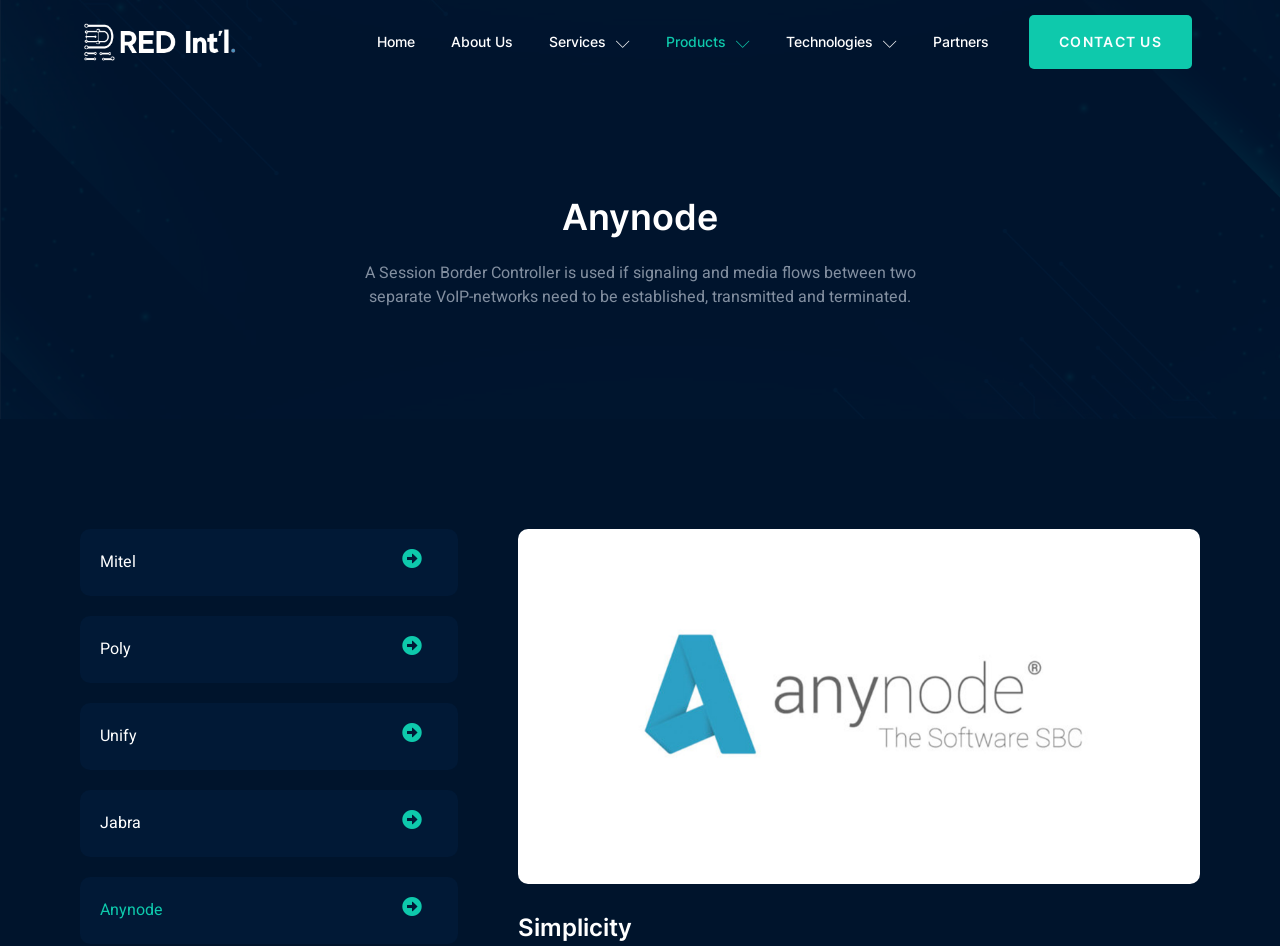Locate the UI element described as follows: "About Us". Return the bounding box coordinates as four float numbers between 0 and 1 in the order [left, top, right, bottom].

[0.338, 0.0, 0.415, 0.089]